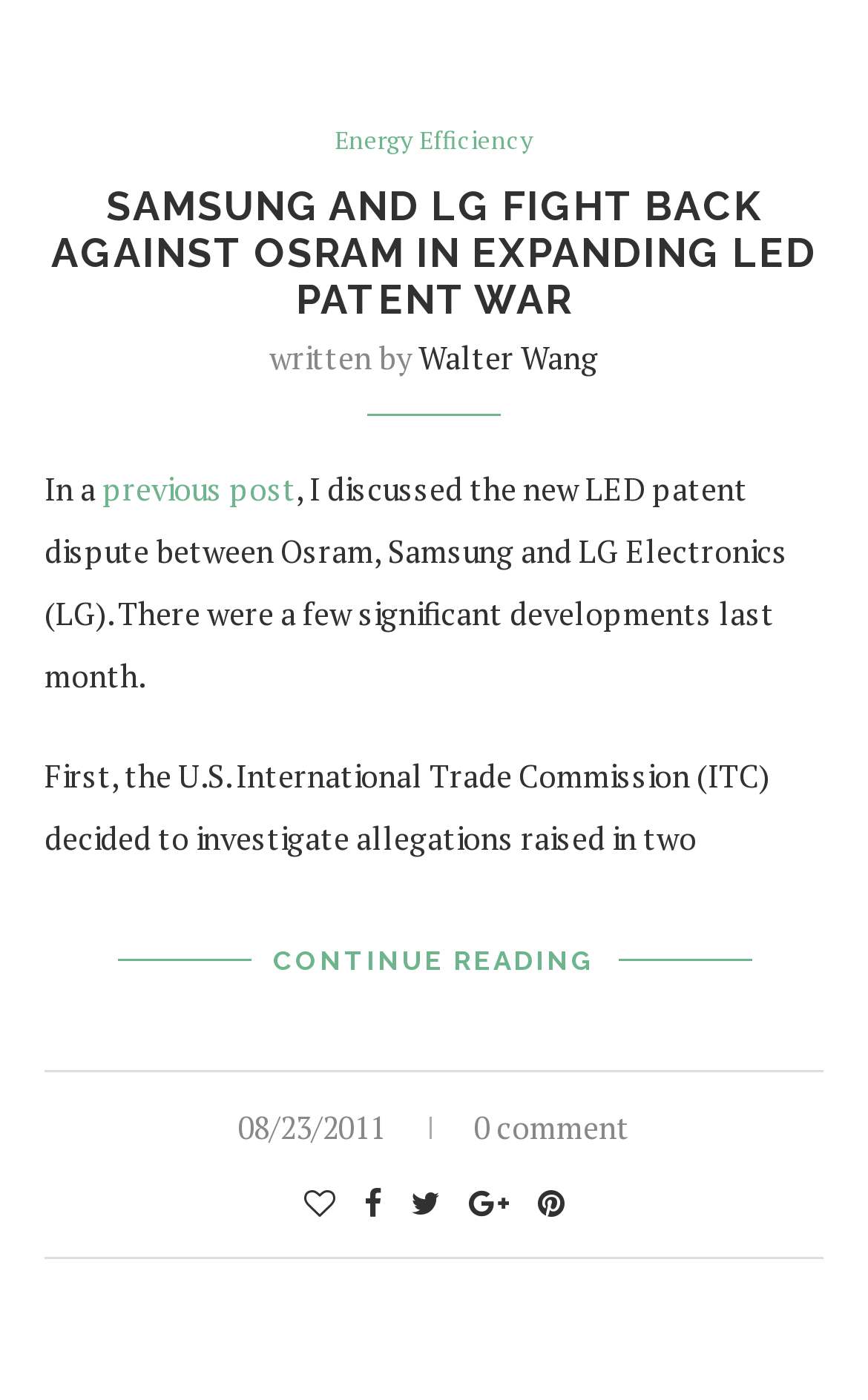Locate the bounding box coordinates of the clickable area to execute the instruction: "Click on the author's name". Provide the coordinates as four float numbers between 0 and 1, represented as [left, top, right, bottom].

[0.482, 0.24, 0.69, 0.27]